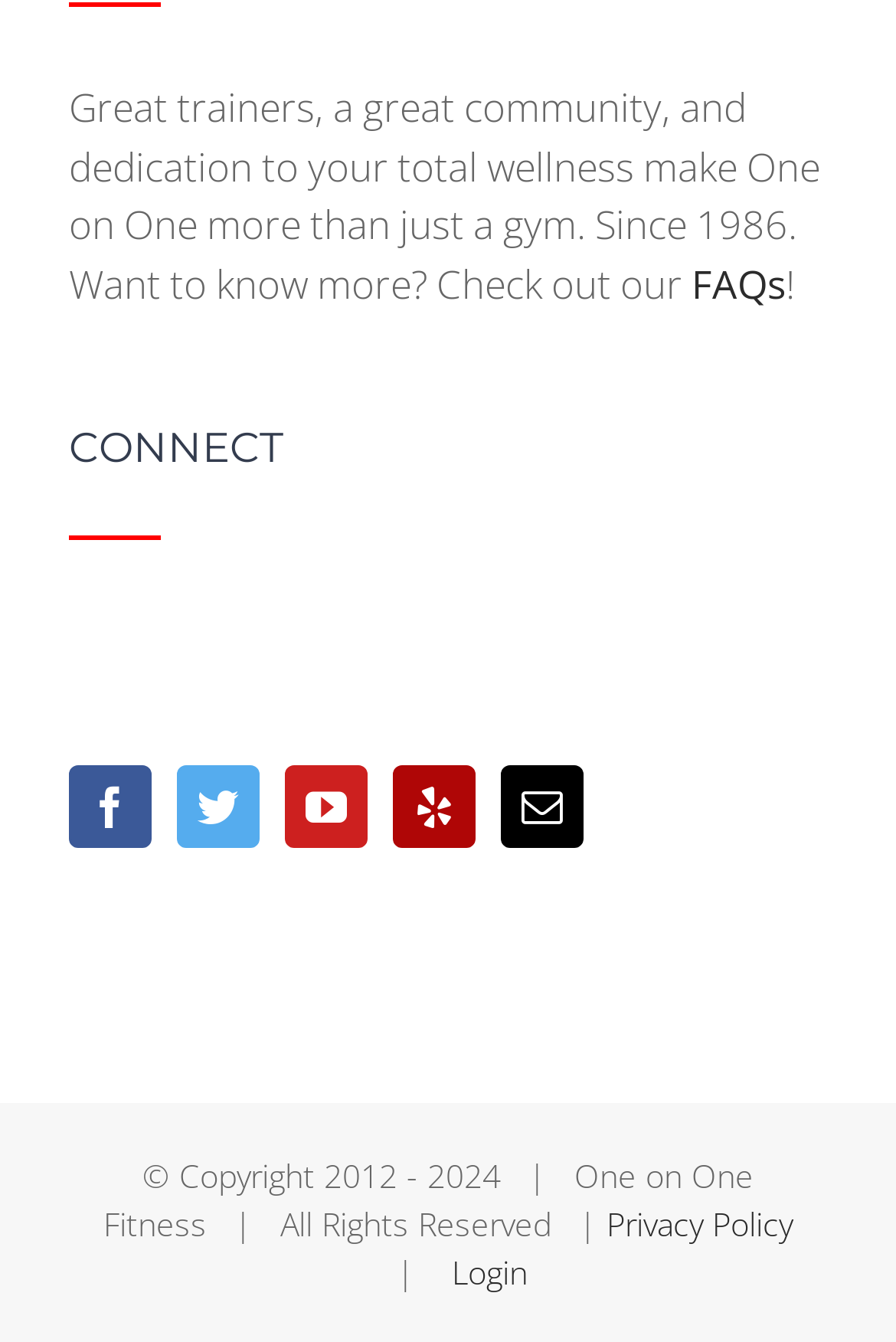Provide the bounding box coordinates in the format (top-left x, top-left y, bottom-right x, bottom-right y). All values are floating point numbers between 0 and 1. Determine the bounding box coordinate of the UI element described as: Privacy Policy

[0.677, 0.896, 0.885, 0.928]